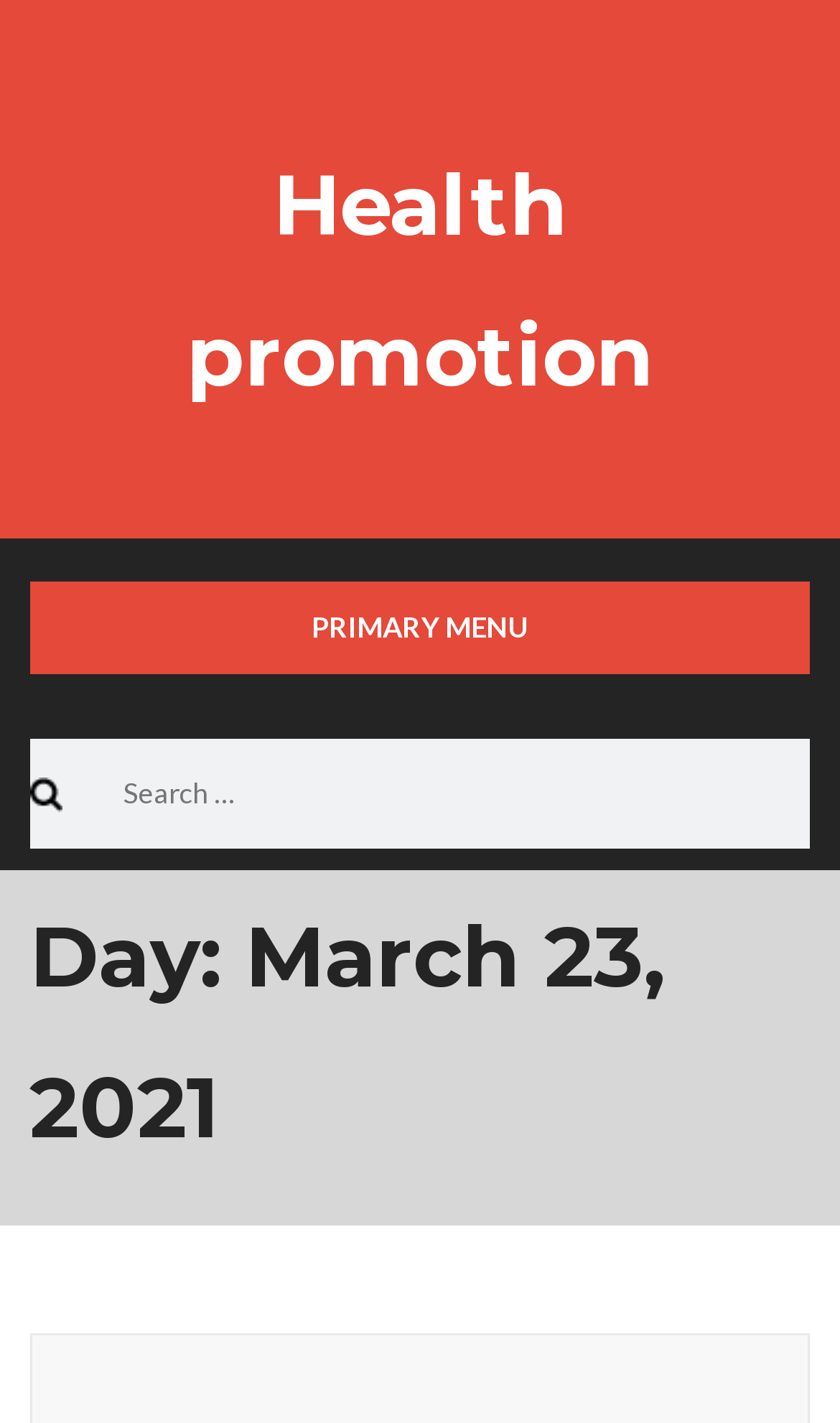Offer a meticulous description of the webpage's structure and content.

The webpage is focused on health promotion, with a prominent heading "Health promotion" at the top, taking up most of the width. Below this heading, there is a link with the same text "Health promotion". 

To the right of the heading, there is a primary menu button labeled "PRIMARY MENU". 

Below the primary menu button, a search bar is located, which consists of a static text "Search for:" and a search box. The search box is accompanied by a "Search" button to its right. 

Further down, there is a heading that displays the current day, "Day: March 23, 2021", which spans the full width of the page.